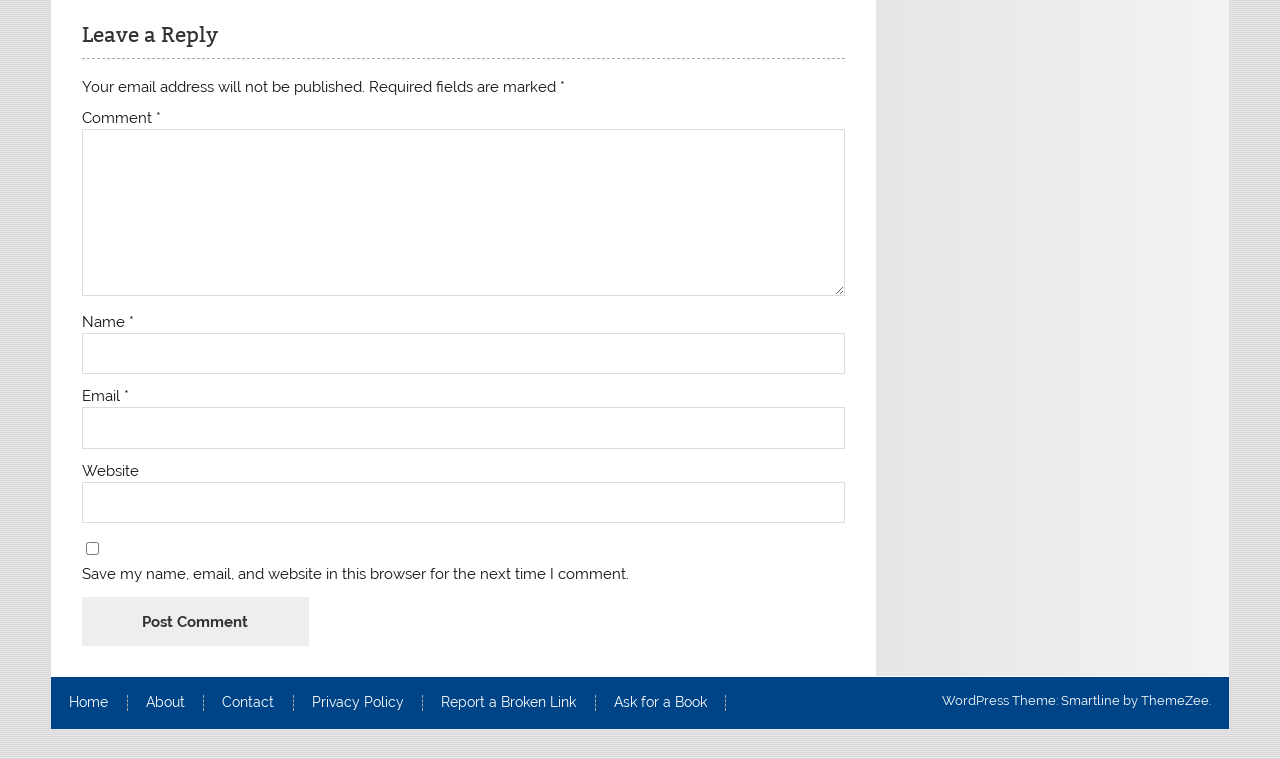Please identify the bounding box coordinates of the element's region that I should click in order to complete the following instruction: "Go to the home page". The bounding box coordinates consist of four float numbers between 0 and 1, i.e., [left, top, right, bottom].

[0.054, 0.917, 0.085, 0.935]